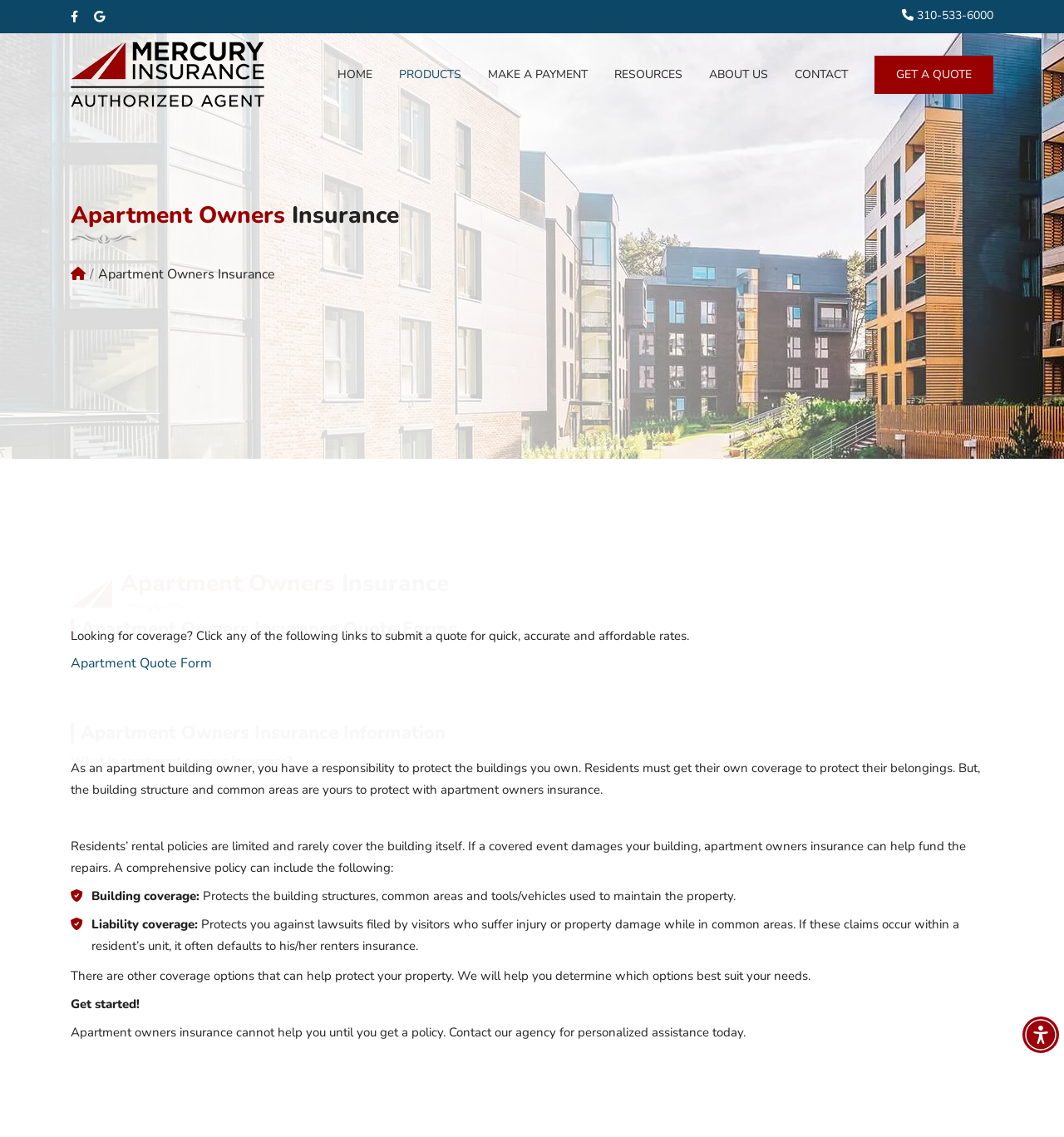Determine the bounding box coordinates of the section to be clicked to follow the instruction: "Click the 'GET A QUOTE' button". The coordinates should be given as four float numbers between 0 and 1, formatted as [left, top, right, bottom].

[0.822, 0.049, 0.934, 0.082]